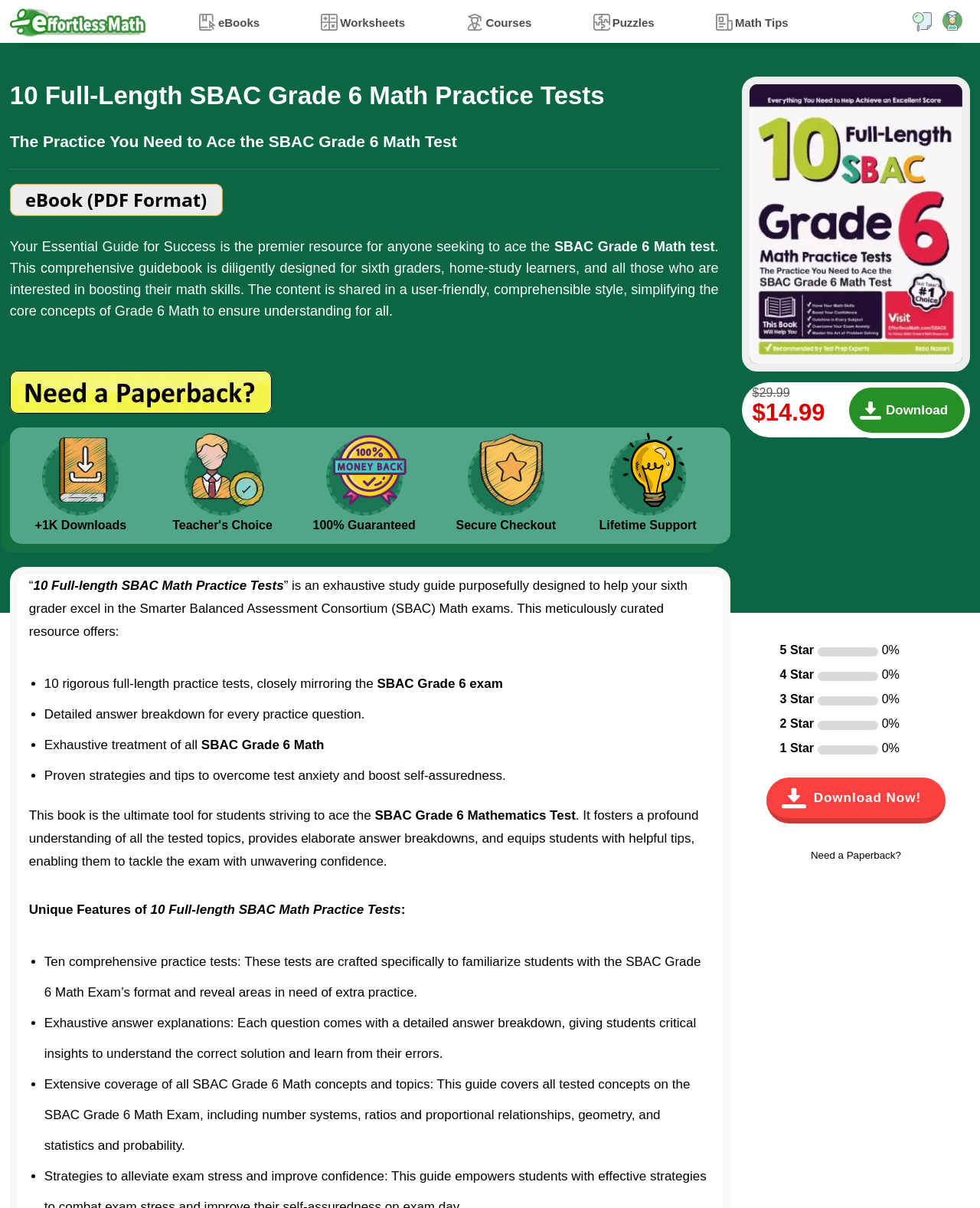Determine the bounding box coordinates (top-left x, top-left y, bottom-right x, bottom-right y) of the UI element described in the following text: eBooks

[0.203, 0.0, 0.265, 0.036]